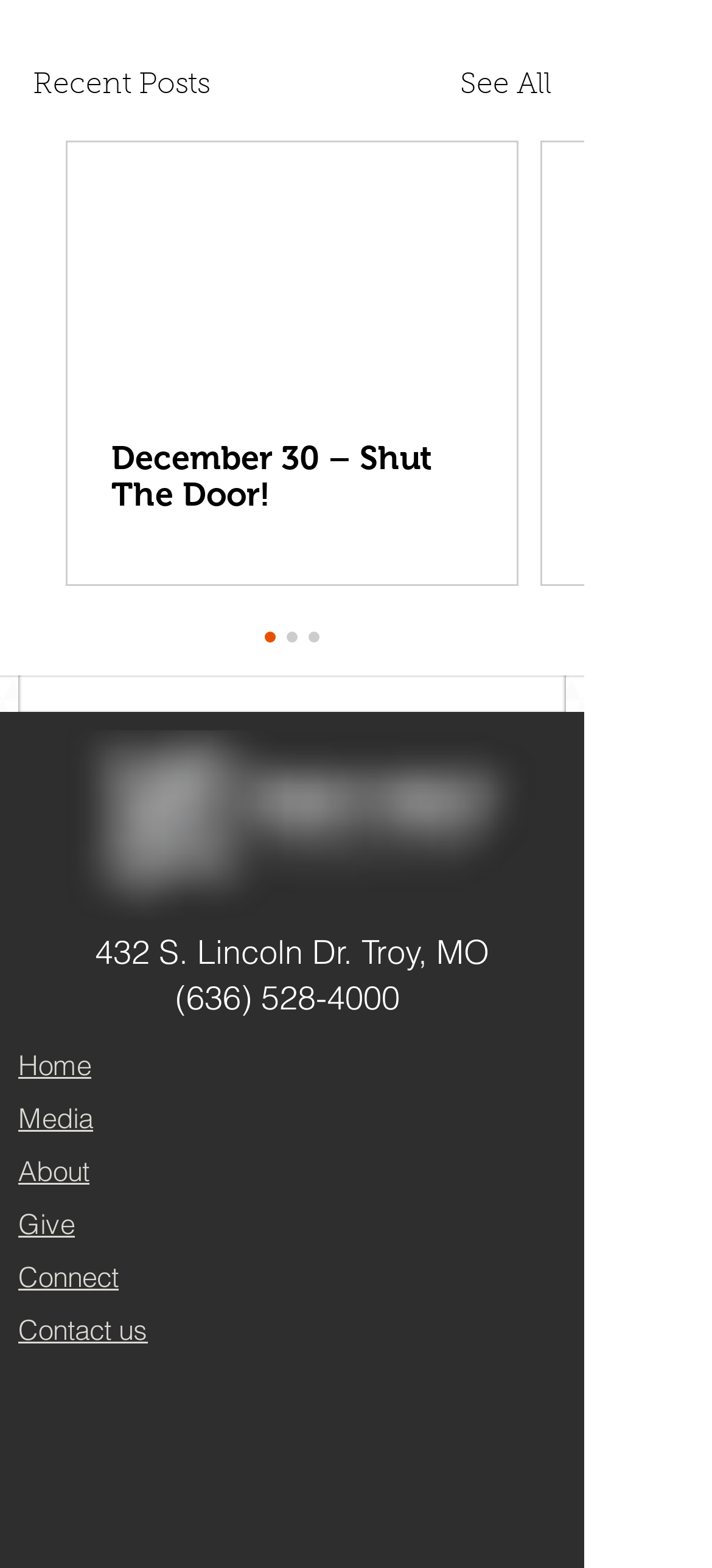Based on the element description Give, identify the bounding box of the UI element in the given webpage screenshot. The coordinates should be in the format (top-left x, top-left y, bottom-right x, bottom-right y) and must be between 0 and 1.

[0.026, 0.77, 0.105, 0.79]